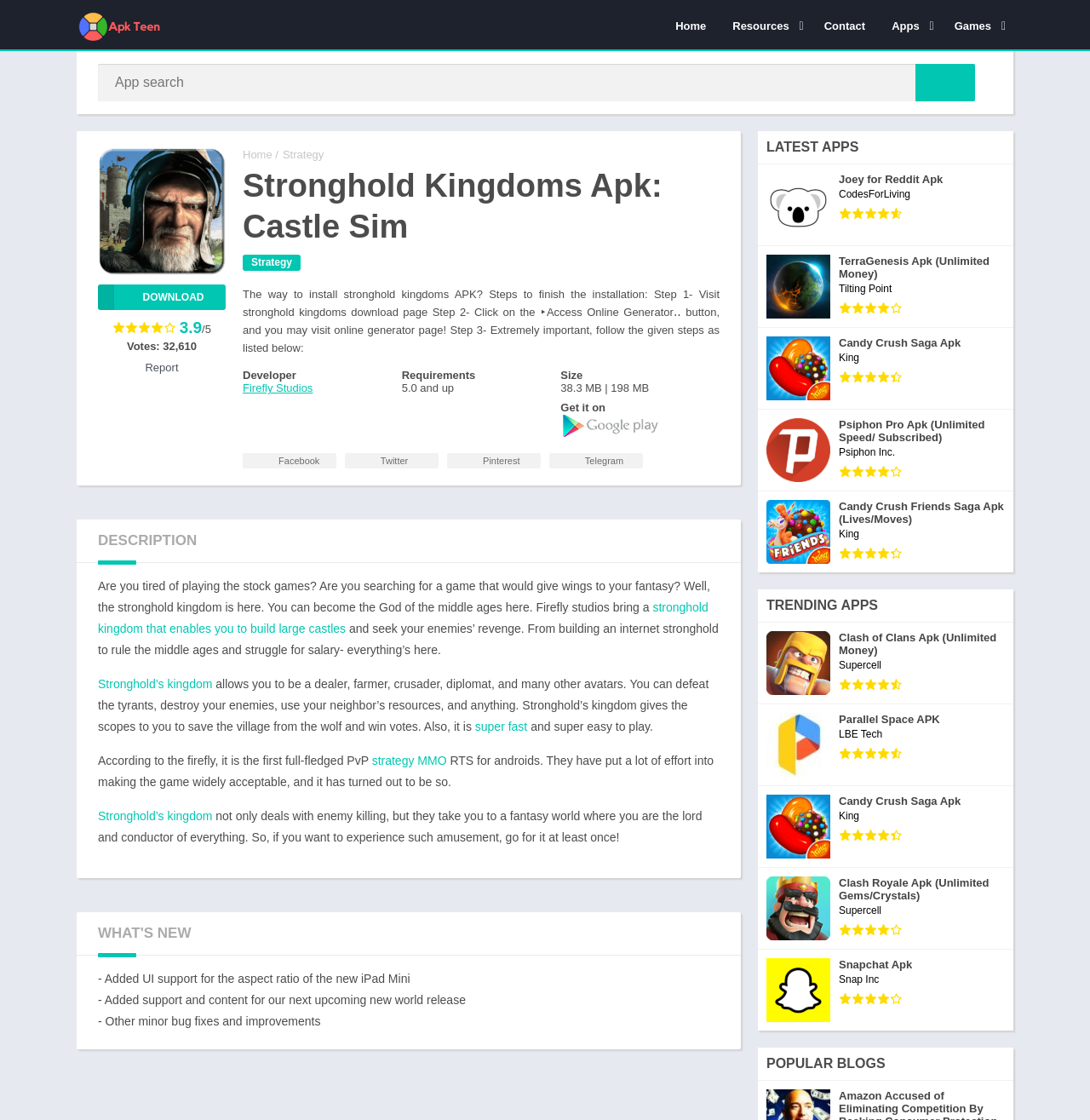Create an elaborate caption for the webpage.

This webpage is about Stronghold Kingdoms Apk, a game that allows players to build large castles and seek revenge on their enemies. At the top of the page, there is a logo and a navigation menu with links to "Home", "Resources", "Apps", and "Games". Below the navigation menu, there are several links to different categories, such as "Art & Design", "Books & Reference", and "Entertainment".

The main content of the page is divided into several sections. The first section has a heading "Stronghold Kingdoms Apk: Castle Sim" and provides instructions on how to install the game. There is a "DOWNLOAD" button and a rating system with 3.9 out of 5 stars and 32,610 votes.

The next section has a heading "DESCRIPTION" and provides a detailed description of the game. The text explains that the game allows players to build large castles, seek revenge on their enemies, and play different roles such as a dealer, farmer, crusader, diplomat, and many others.

Below the description, there are several social media links to Facebook, Twitter, Pinterest, and Telegram. There is also a section with a heading "WHAT'S NEW" that lists the latest updates to the game, including UI support for the new iPad Mini and minor bug fixes.

Finally, there is a section with a heading "LATEST APPS" that lists other related apps, including "Joey for Reddit Apk CodesForLiving".